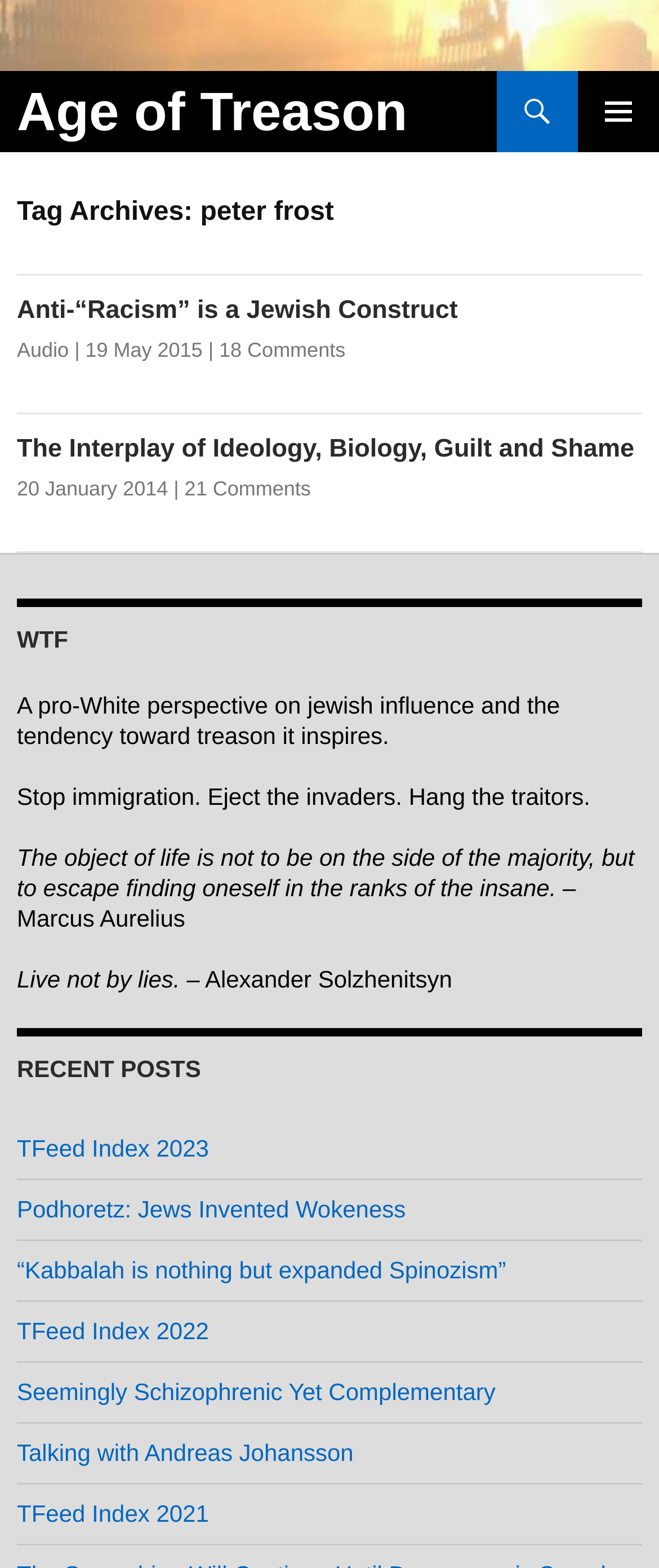Show the bounding box coordinates of the element that should be clicked to complete the task: "Search for something".

[0.013, 0.045, 0.143, 0.07]